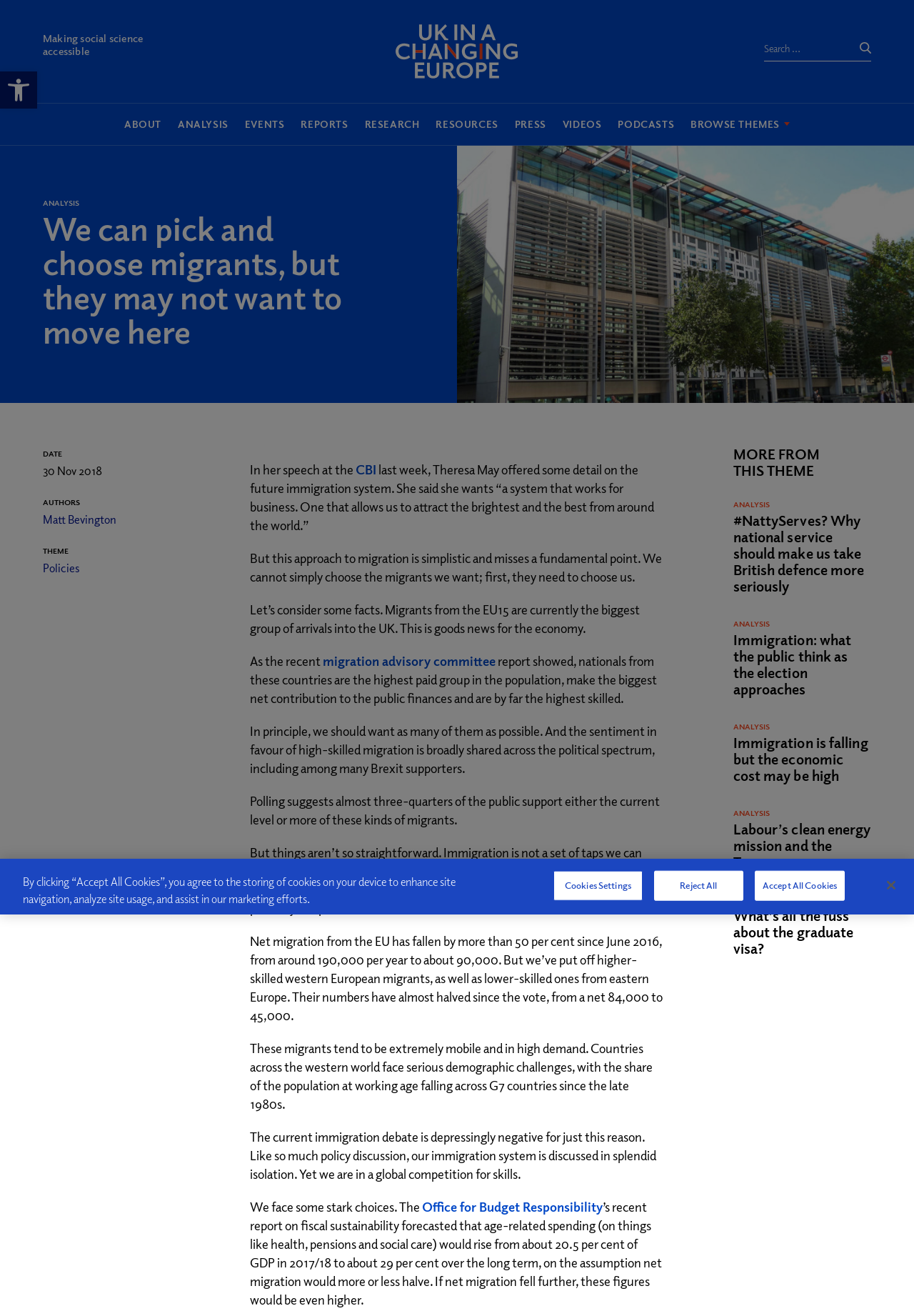Locate the bounding box coordinates of the element that needs to be clicked to carry out the instruction: "Browse themes". The coordinates should be given as four float numbers ranging from 0 to 1, i.e., [left, top, right, bottom].

[0.756, 0.09, 0.864, 0.099]